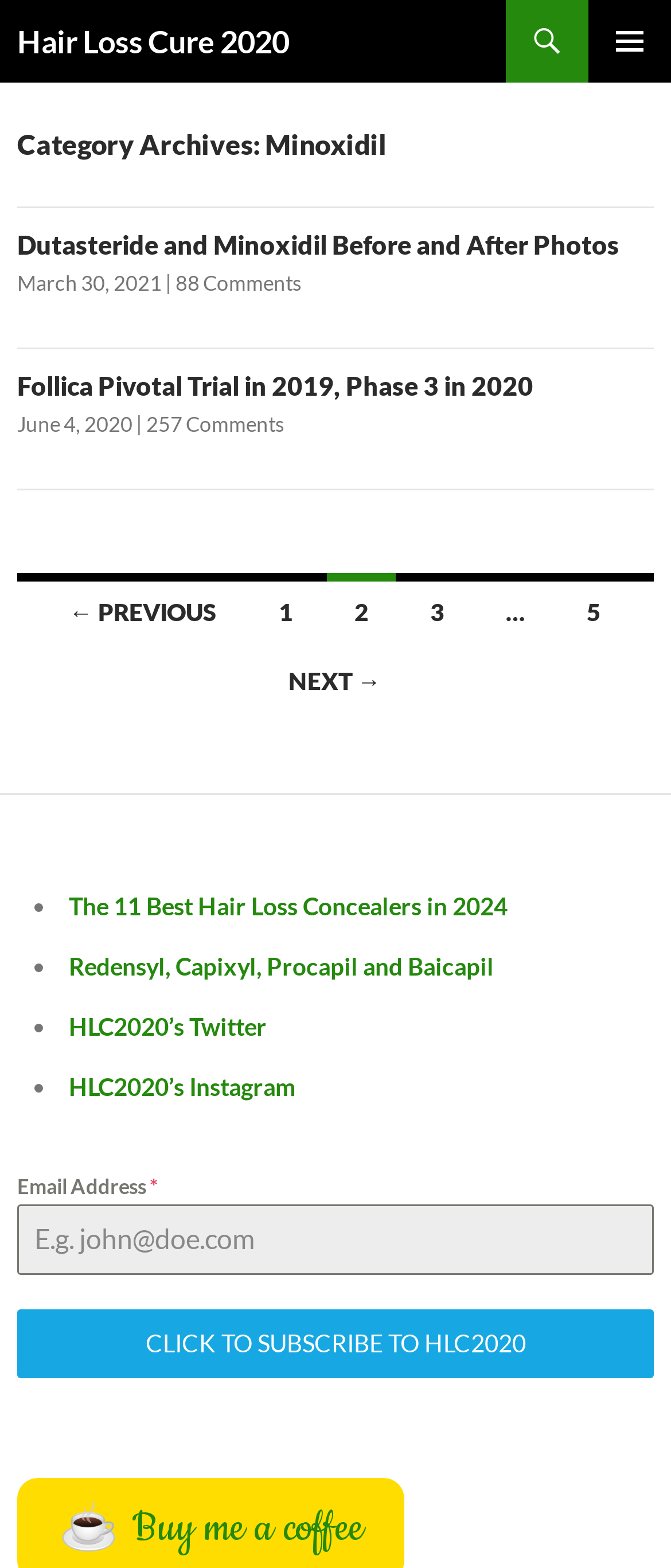Identify the bounding box of the UI component described as: "Hair Loss Cure 2020".

[0.026, 0.0, 0.431, 0.053]